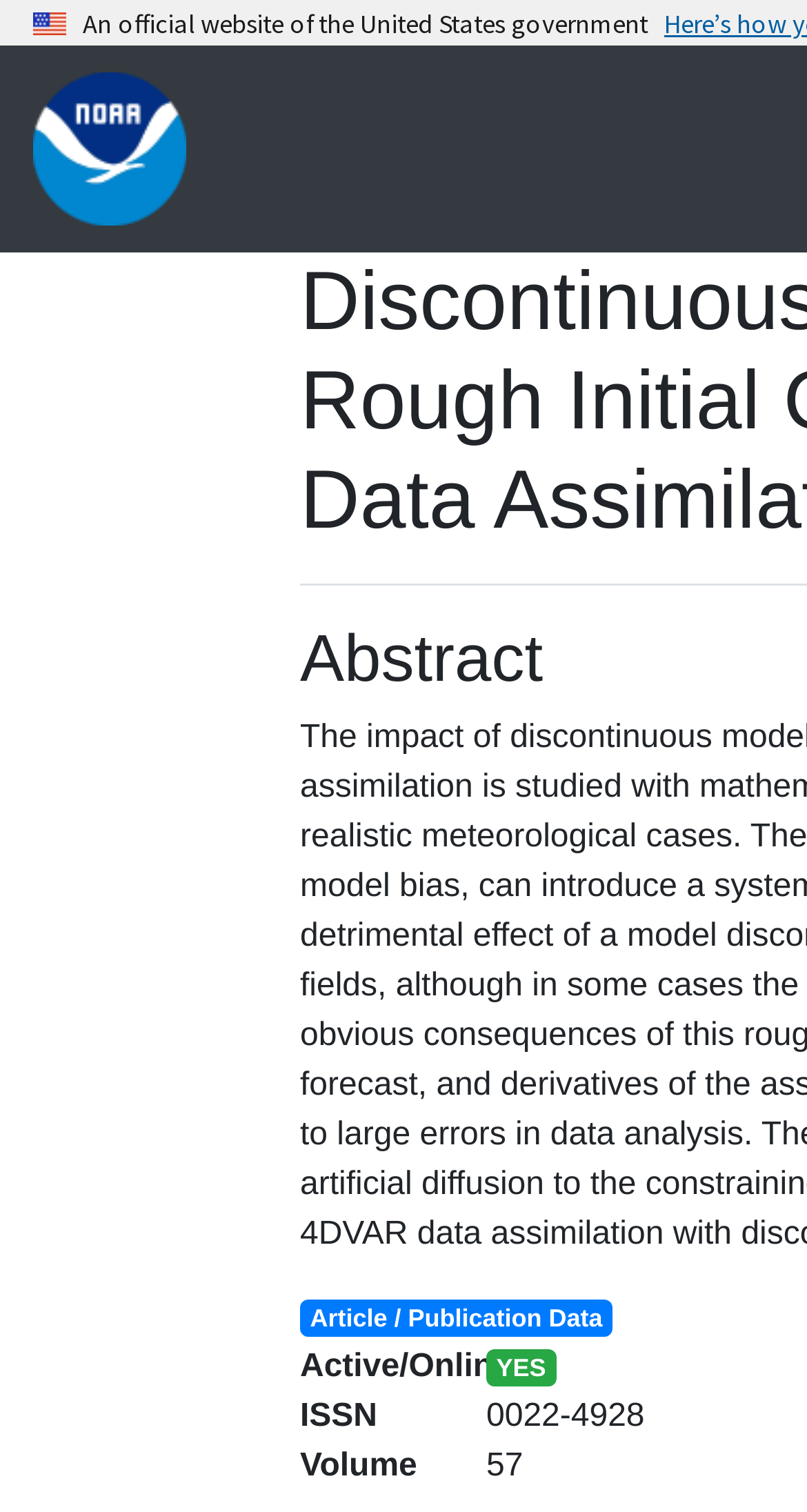Predict the bounding box of the UI element based on the description: "alt="National Oceanic Atmospheric Administration"". The coordinates should be four float numbers between 0 and 1, formatted as [left, top, right, bottom].

[0.041, 0.083, 0.272, 0.113]